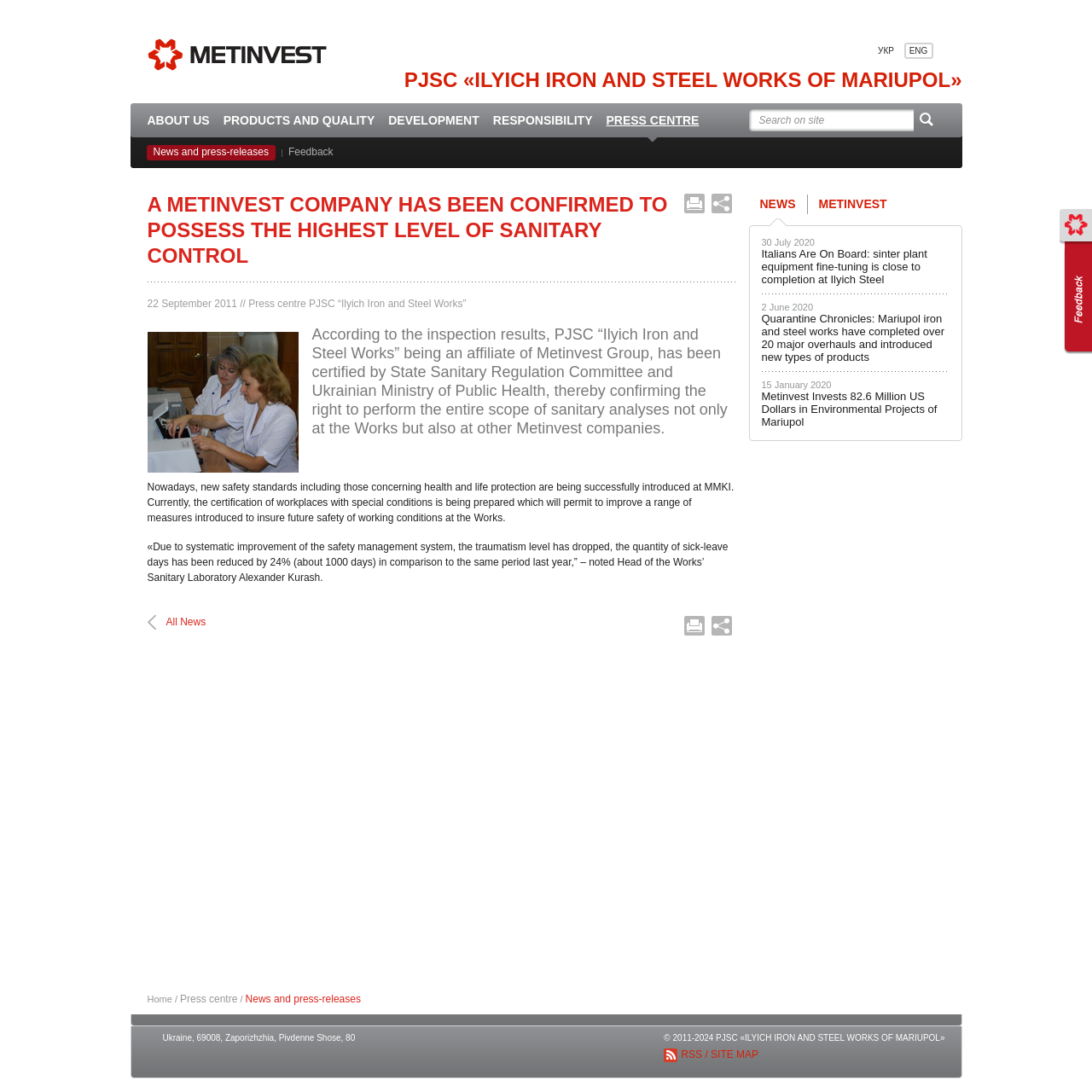Specify the bounding box coordinates of the element's area that should be clicked to execute the given instruction: "Click on the 'Предприятия группы Метинвест' link". The coordinates should be four float numbers between 0 and 1, i.e., [left, top, right, bottom].

[0.97, 0.191, 1.0, 0.224]